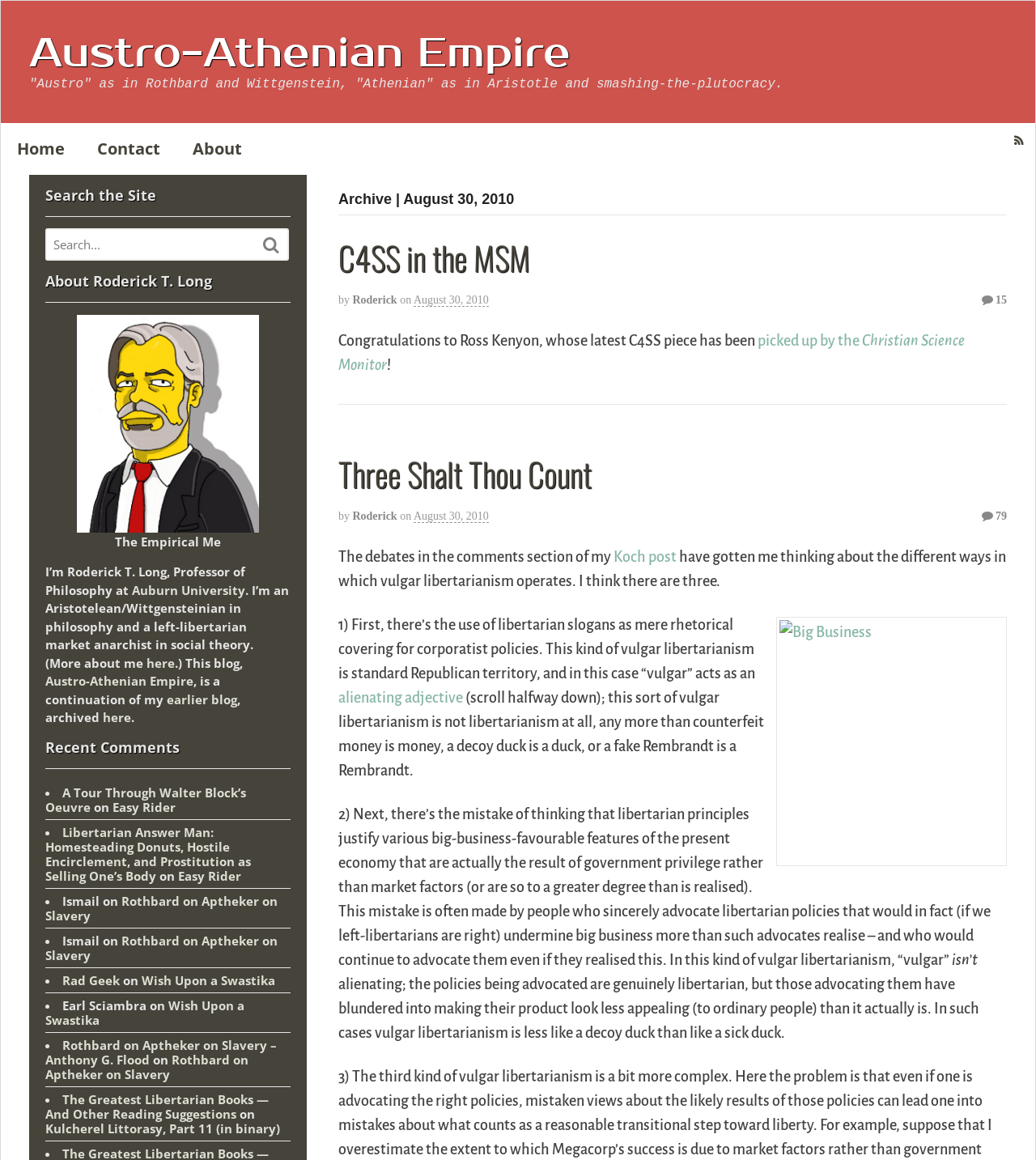Pinpoint the bounding box coordinates for the area that should be clicked to perform the following instruction: "Read the 'Archive | August 30, 2010' article".

[0.327, 0.165, 0.972, 0.186]